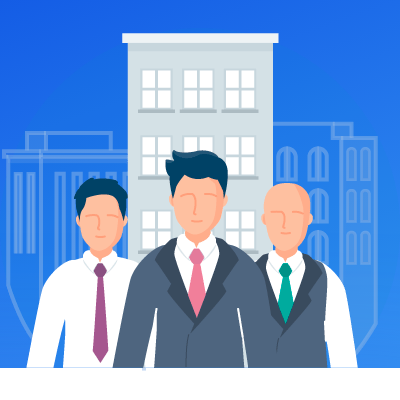Offer a detailed explanation of the image's components.

The image features a stylized illustration of three professional men standing in front of a modern cityscape, which includes various building designs. The individuals are dressed in formal attire, with two wearing shirts and ties—one with a light blue tie and another with a maroon tie—while the third man, who has a shaved head, sports a suit with a dark tie. They present a confident and approachable demeanor, symbolizing professionalism and teamwork in the business context. The background emphasizes an urban environment, reinforcing the connection to commercial and business services, likely associated with an insurance agency. The image aligns seamlessly with themes of reliability and expertise, making it appropriate for the marketing of insurance products.